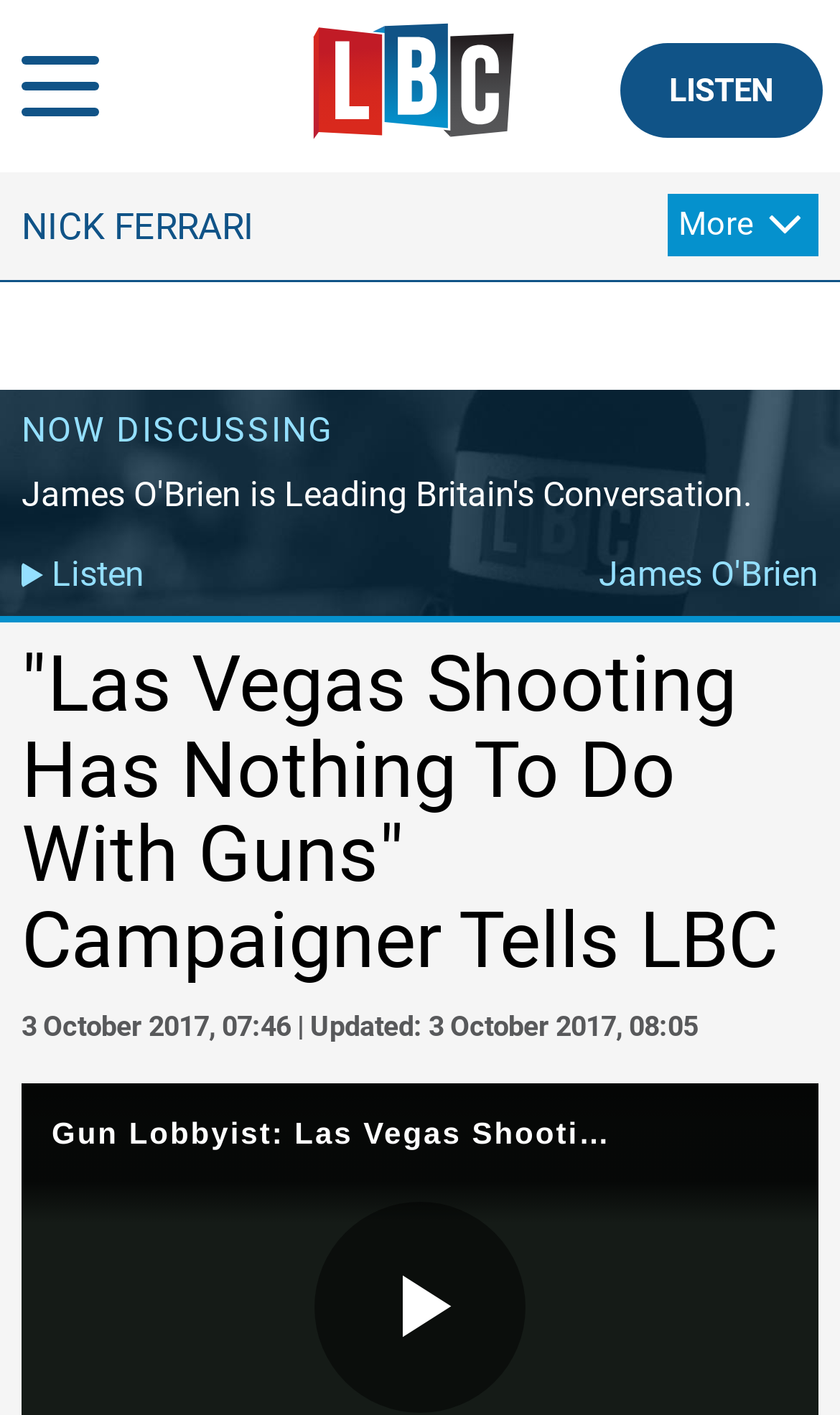What is the phone number to contact?
From the screenshot, provide a brief answer in one word or phrase.

0345 60 60 973